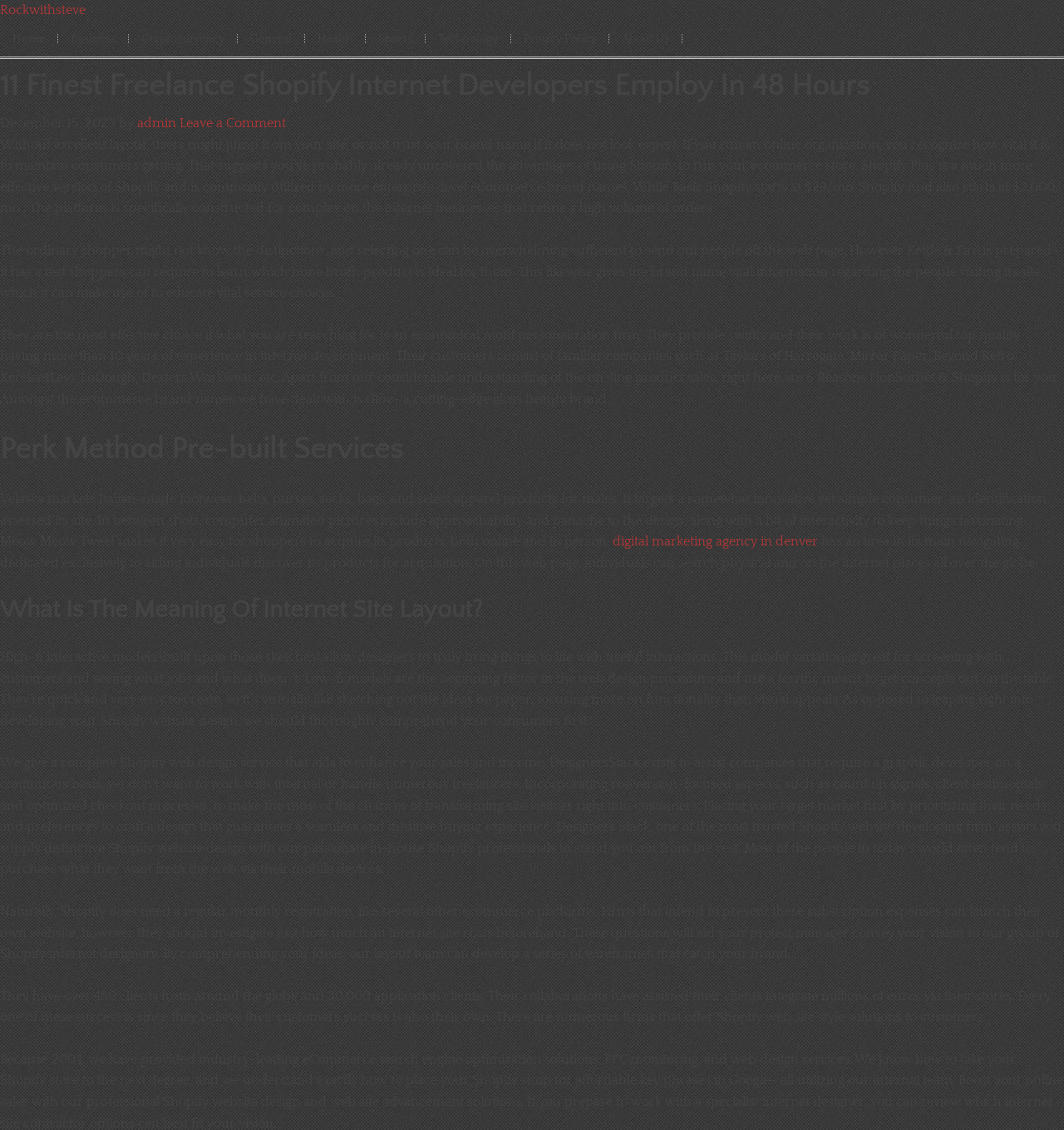Using the provided element description, identify the bounding box coordinates as (top-left x, top-left y, bottom-right x, bottom-right y). Ensure all values are between 0 and 1. Description: Click me!

None